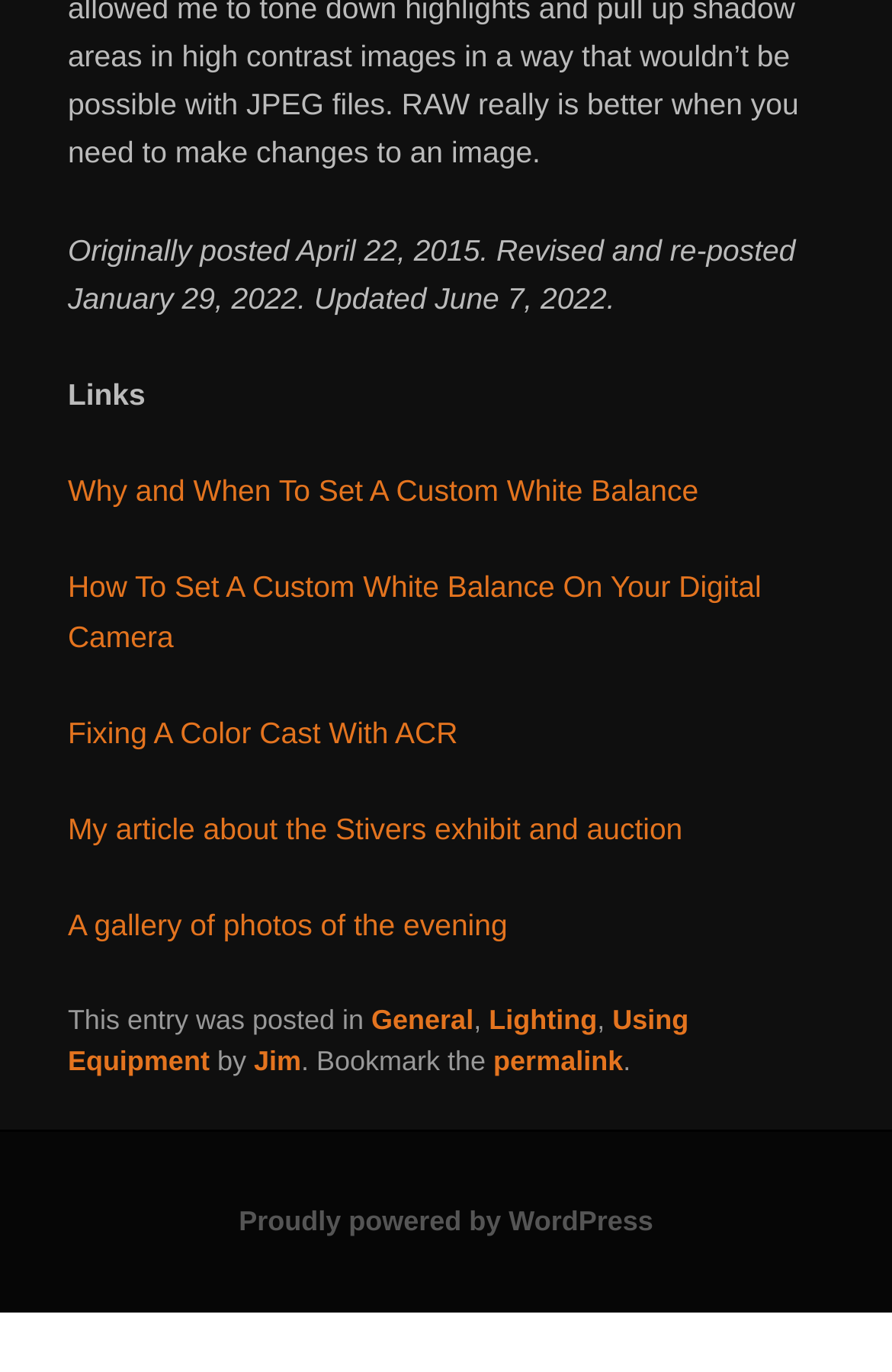Provide a brief response to the question below using one word or phrase:
How many links are in the main content area?

5